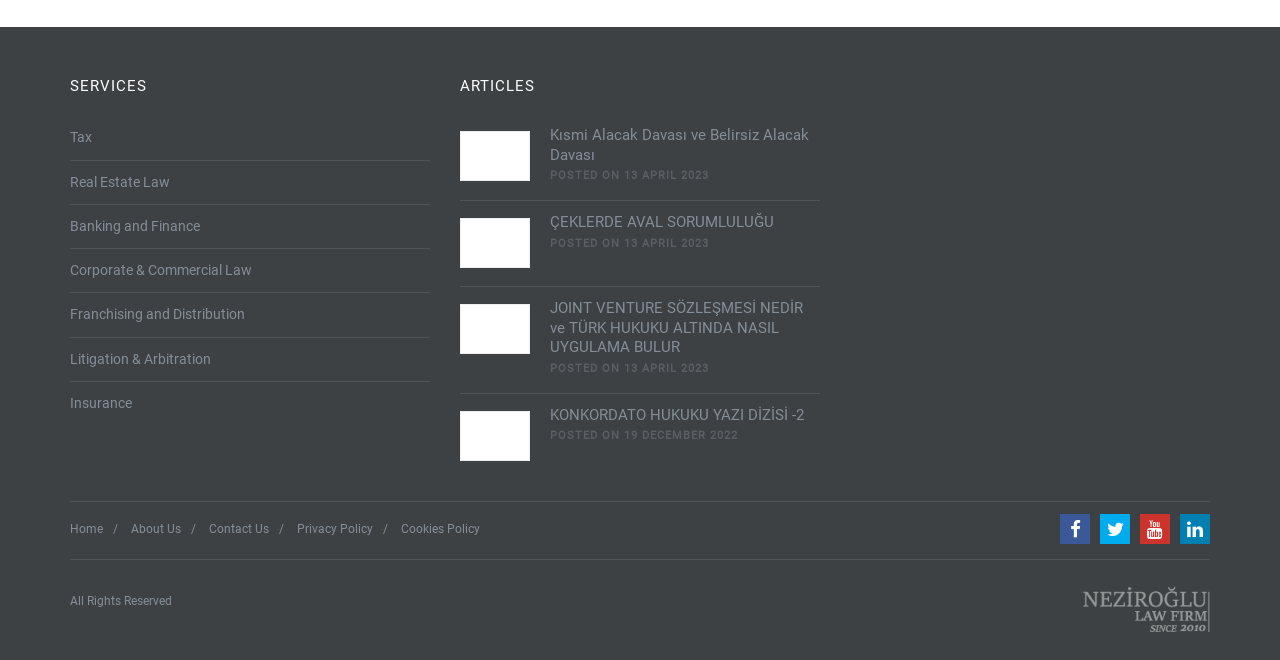What is the position of the 'About Us' link?
From the details in the image, provide a complete and detailed answer to the question.

By analyzing the webpage, I see that the 'About Us' link is located second from the left in the bottom navigation bar, with 'Home' to its left and 'Contact Us' to its right.